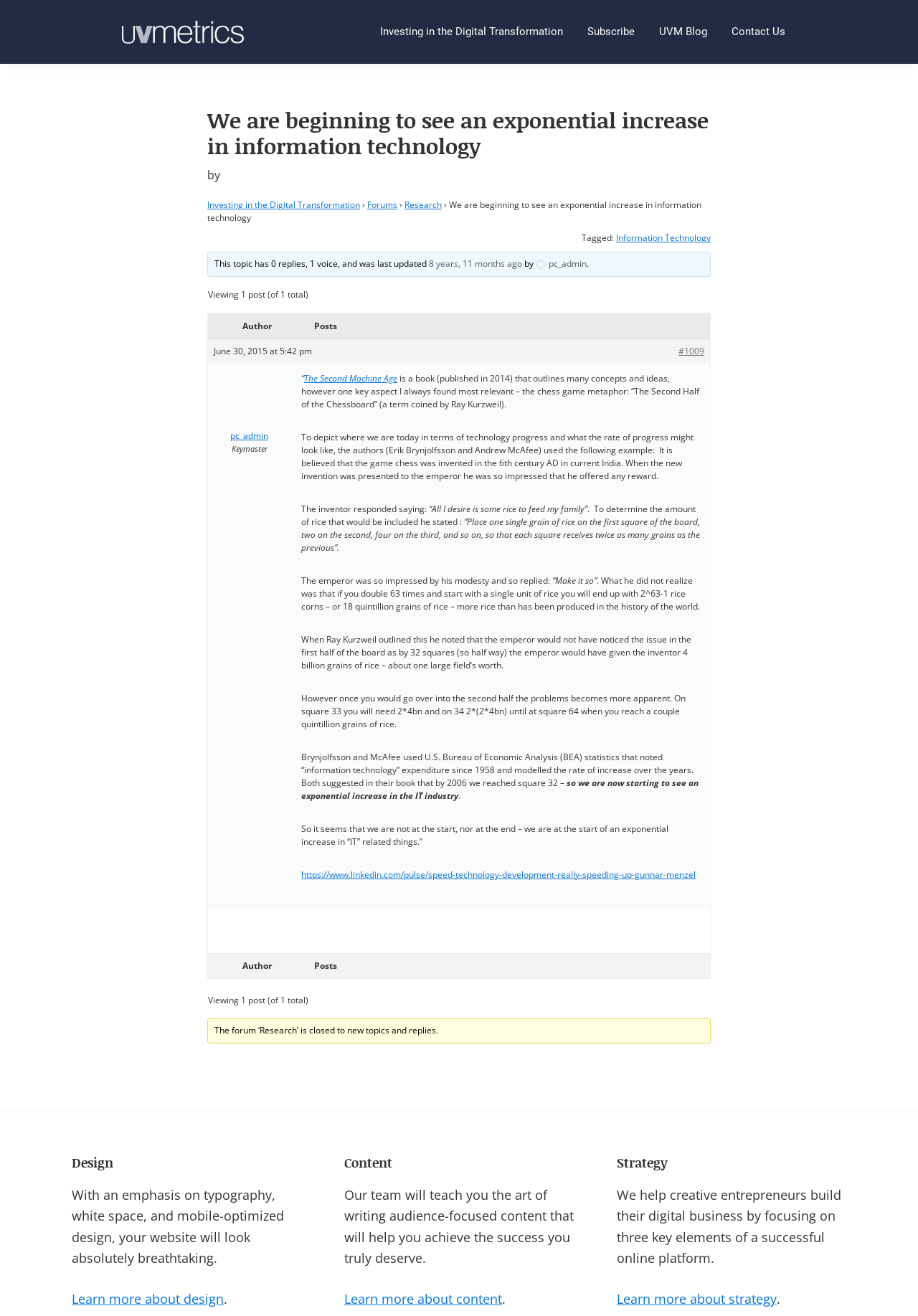What is the current state of the 'Research' forum?
Refer to the image and provide a detailed answer to the question.

The current state of the 'Research' forum can be found in the text 'The forum ‘Research’ is closed to new topics and replies.', which explicitly states that the forum is closed to new topics and replies.